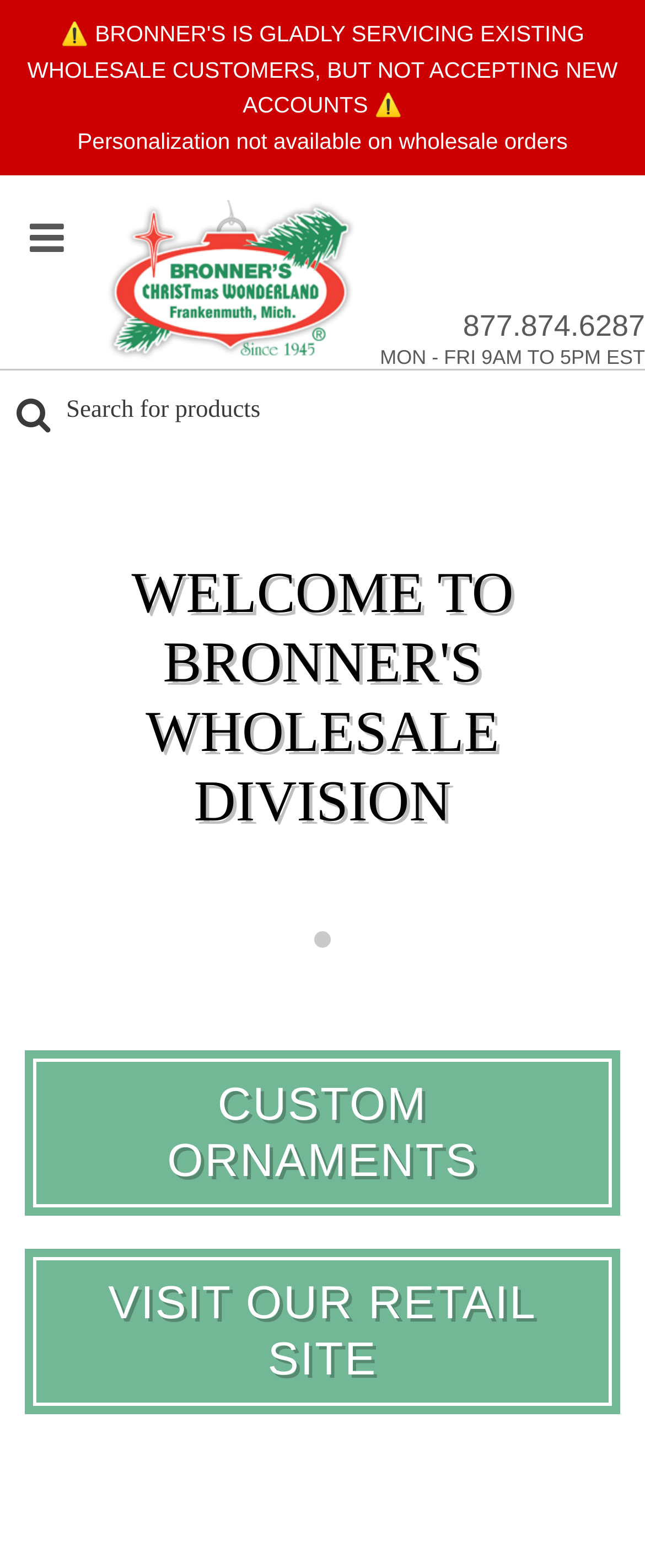Respond to the following question with a brief word or phrase:
What are the business hours for wholesale orders?

MON - FRI 9AM TO 5PM EST